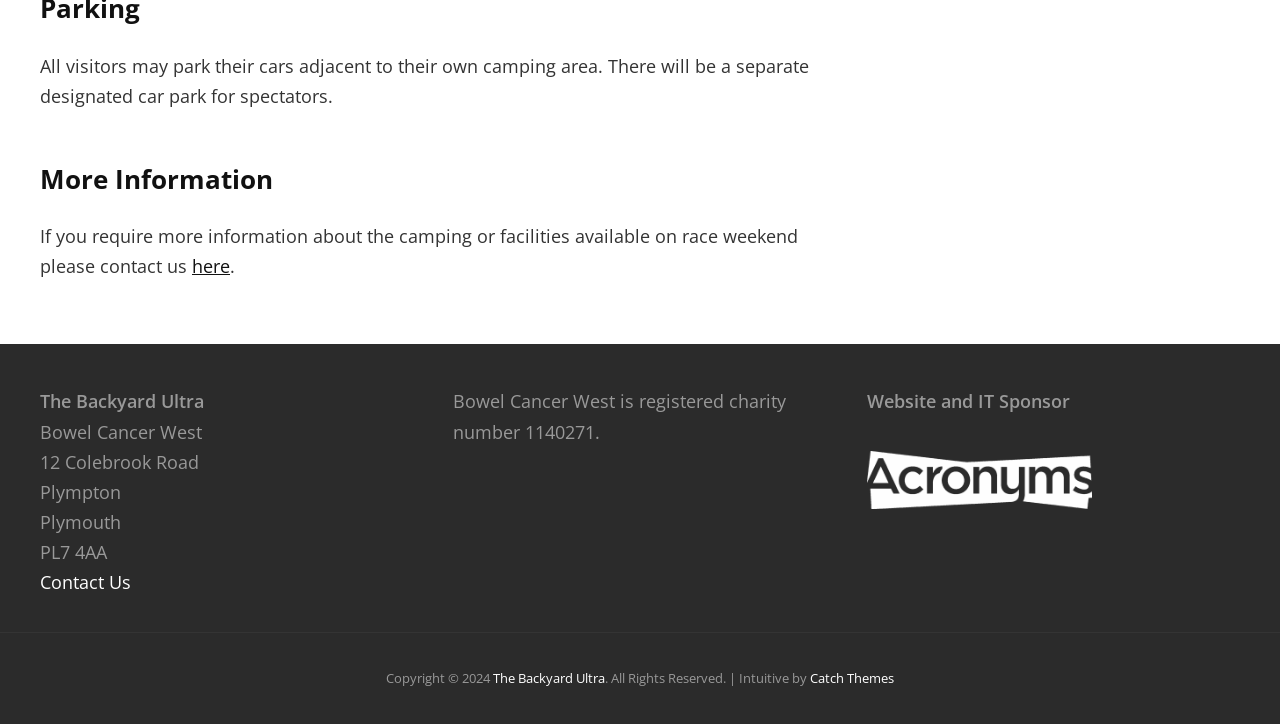Where is the event located?
From the details in the image, answer the question comprehensively.

The location of the event can be determined by looking at the address provided in the complementary section of the webpage, which is '12 Colebrook Road, Plympton, Plymouth, PL7 4AA'.